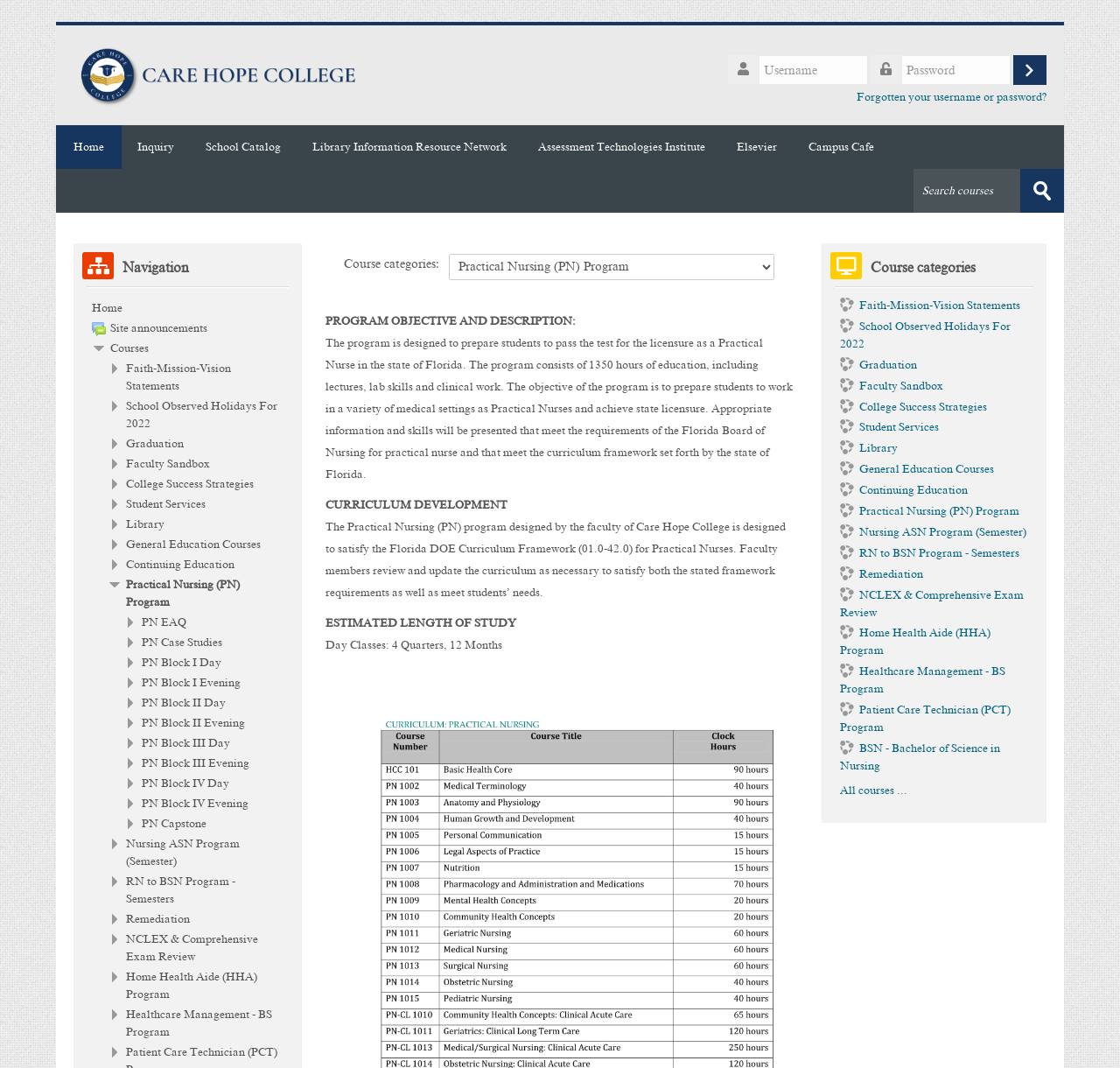Summarize the webpage with intricate details.

This webpage is a Learning Management System (LMS) that displays all courses. At the top left corner, there is a logo image. Below the logo, there are two text fields for username and password, along with a "Log in" button. To the right of the login section, there are links to "Forgotten your username or password?" and other navigation links such as "Home", "Inquiry", "School Catalog", and more.

Below the navigation links, there is a search bar with a "Submit" button to search for courses. To the right of the search bar, there is a dropdown menu for course categories. 

The main content of the page is divided into two sections. On the left side, there is a navigation menu with a tree structure, displaying various course categories and subcategories. The categories include "Forum Site announcements", "Courses", "Faith-Mission-Vision Statements", "School Observed Holidays For 2022", and more. Each category has a dropdown menu with subcategories.

On the right side of the page, there is a detailed description of the "Practical Nursing (PN) Program", including its objective, curriculum development, and estimated length of study. The program consists of 1350 hours of education, including lectures, lab skills, and clinical work, with the objective of preparing students to work in various medical settings as Practical Nurses and achieve state licensure.

At the bottom of the page, there are more links to courses, including "Course Faith-Mission-Vision Statements", "Course School Observed Holidays For 2022", "Course Graduation", and more, each with a corresponding image.